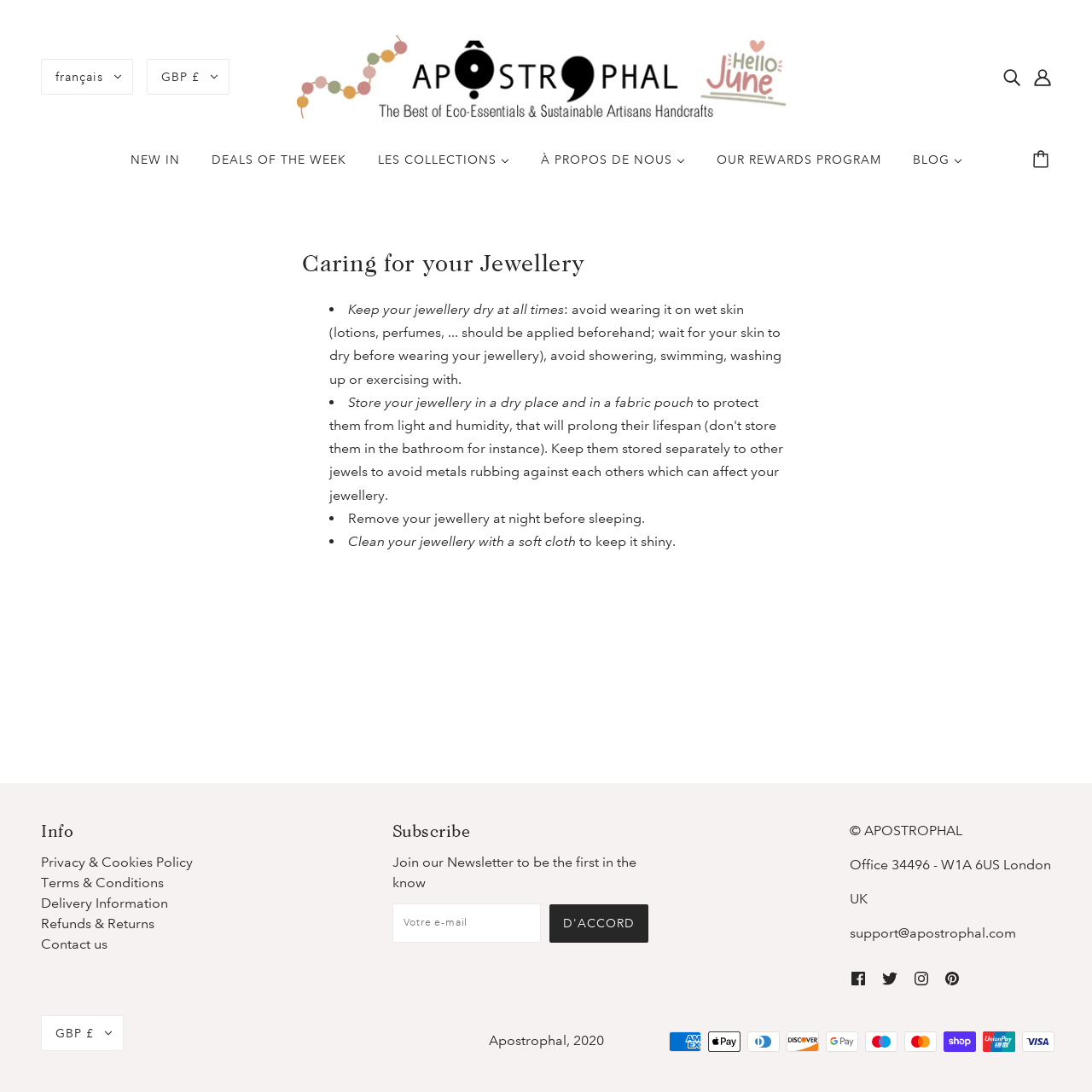Please find and report the bounding box coordinates of the element to click in order to perform the following action: "View account information". The coordinates should be expressed as four float numbers between 0 and 1, in the format [left, top, right, bottom].

[0.941, 0.055, 0.969, 0.086]